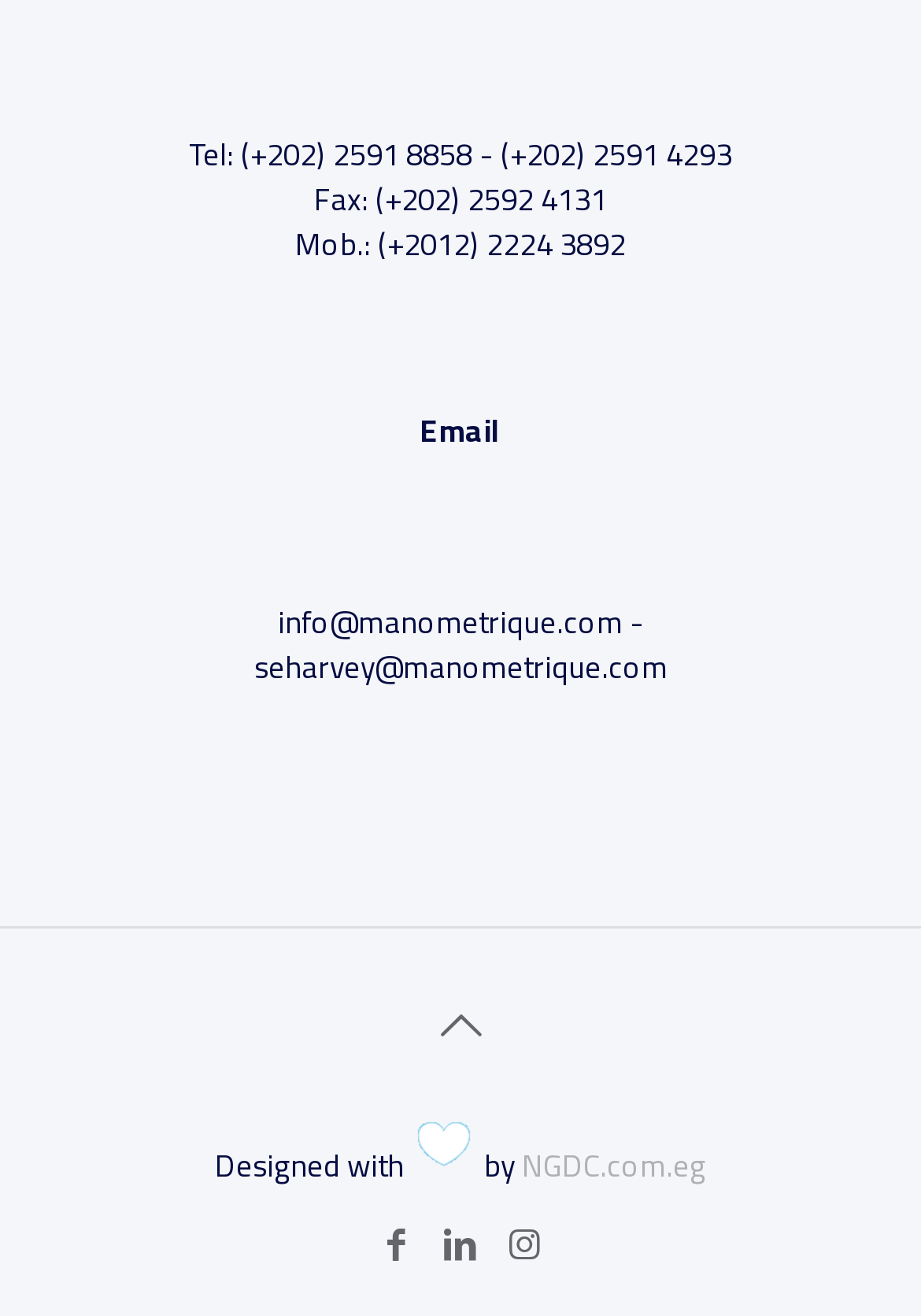What is the email address?
Please answer the question with a detailed response using the information from the screenshot.

The email address can be found in the StaticText element with the text 'info@manometrique.com -' which is located in the section with the heading 'Email'.